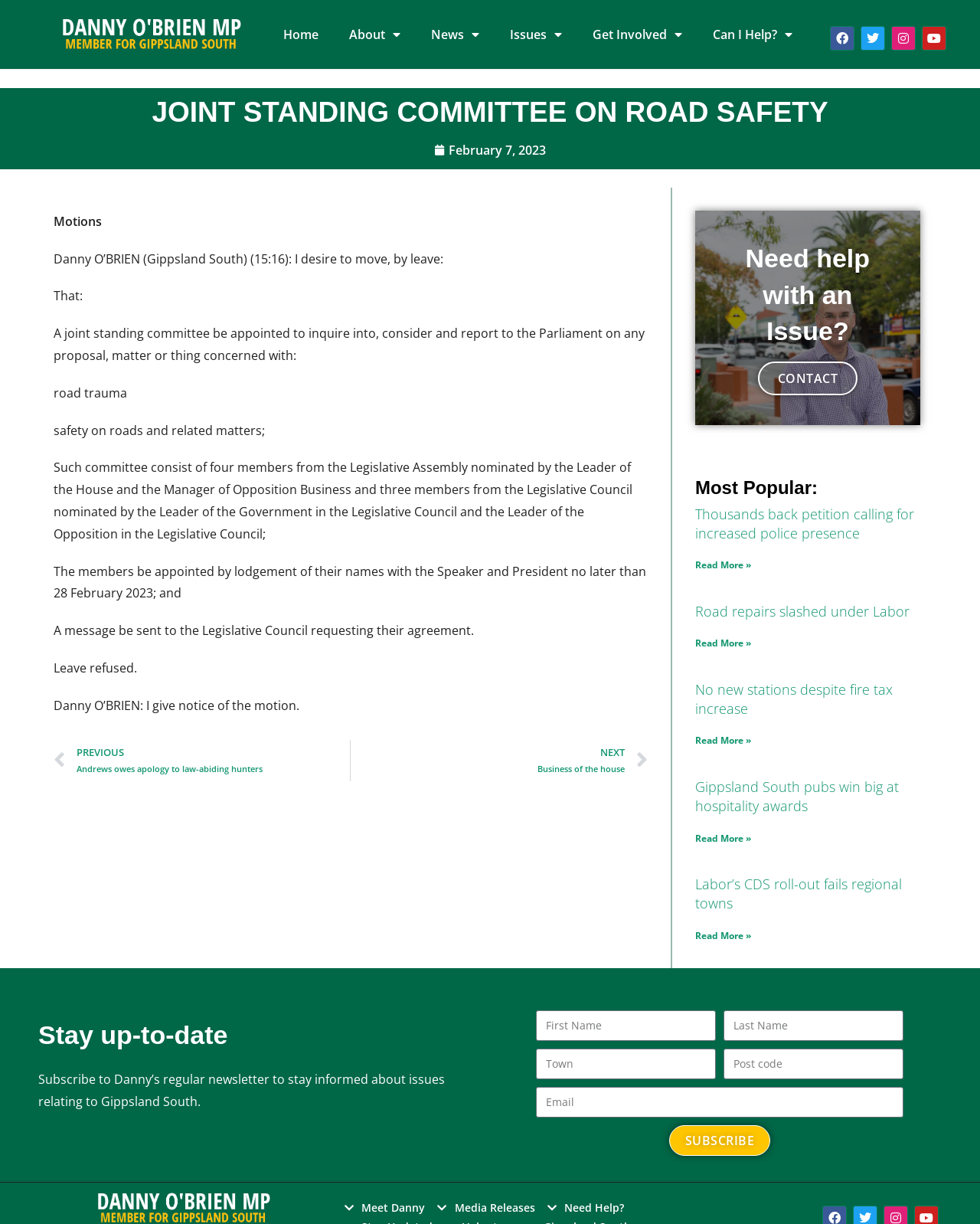Given the content of the image, can you provide a detailed answer to the question?
How many members will the committee consist of?

The number of members can be found in the StaticText element with the text 'Such committee consist of four members from the Legislative Assembly nominated by the Leader of the House and the Manager of Opposition Business and three members from the Legislative Council nominated by the Leader of the Government in the Legislative Council and the Leader of the Opposition in the Legislative Council;' which is located in the main content area of the webpage.